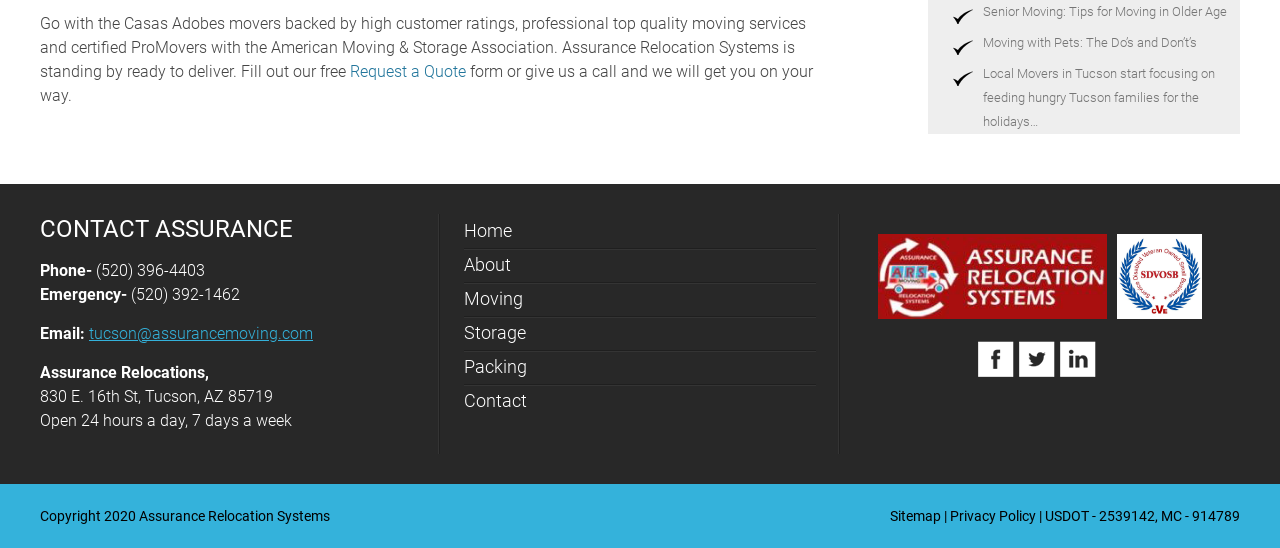Please find the bounding box coordinates of the element that you should click to achieve the following instruction: "View the company's email address". The coordinates should be presented as four float numbers between 0 and 1: [left, top, right, bottom].

[0.07, 0.591, 0.245, 0.625]